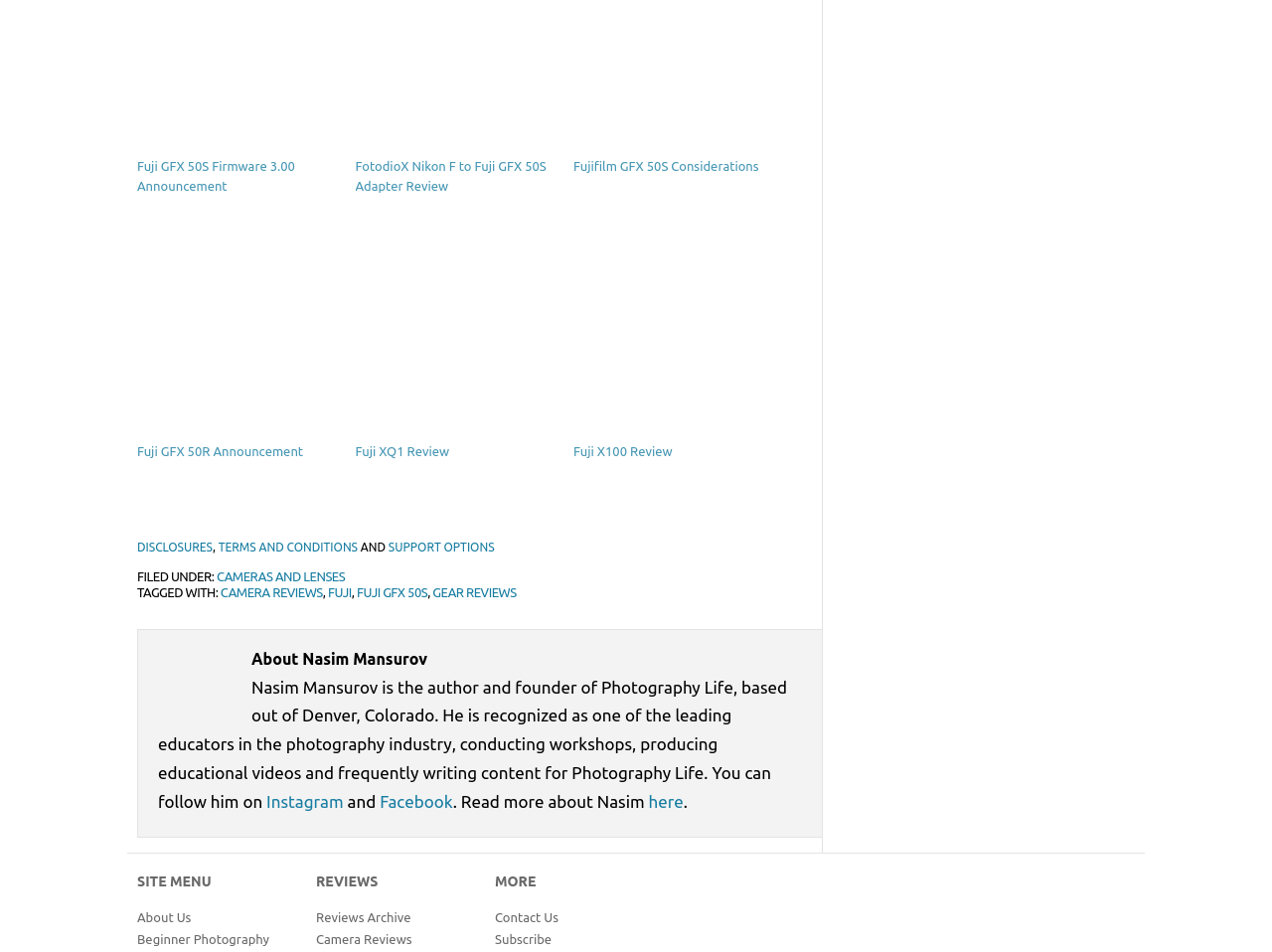Predict the bounding box coordinates for the UI element described as: "Fujifilm GFX 50S Considerations". The coordinates should be four float numbers between 0 and 1, presented as [left, top, right, bottom].

[0.451, 0.167, 0.597, 0.181]